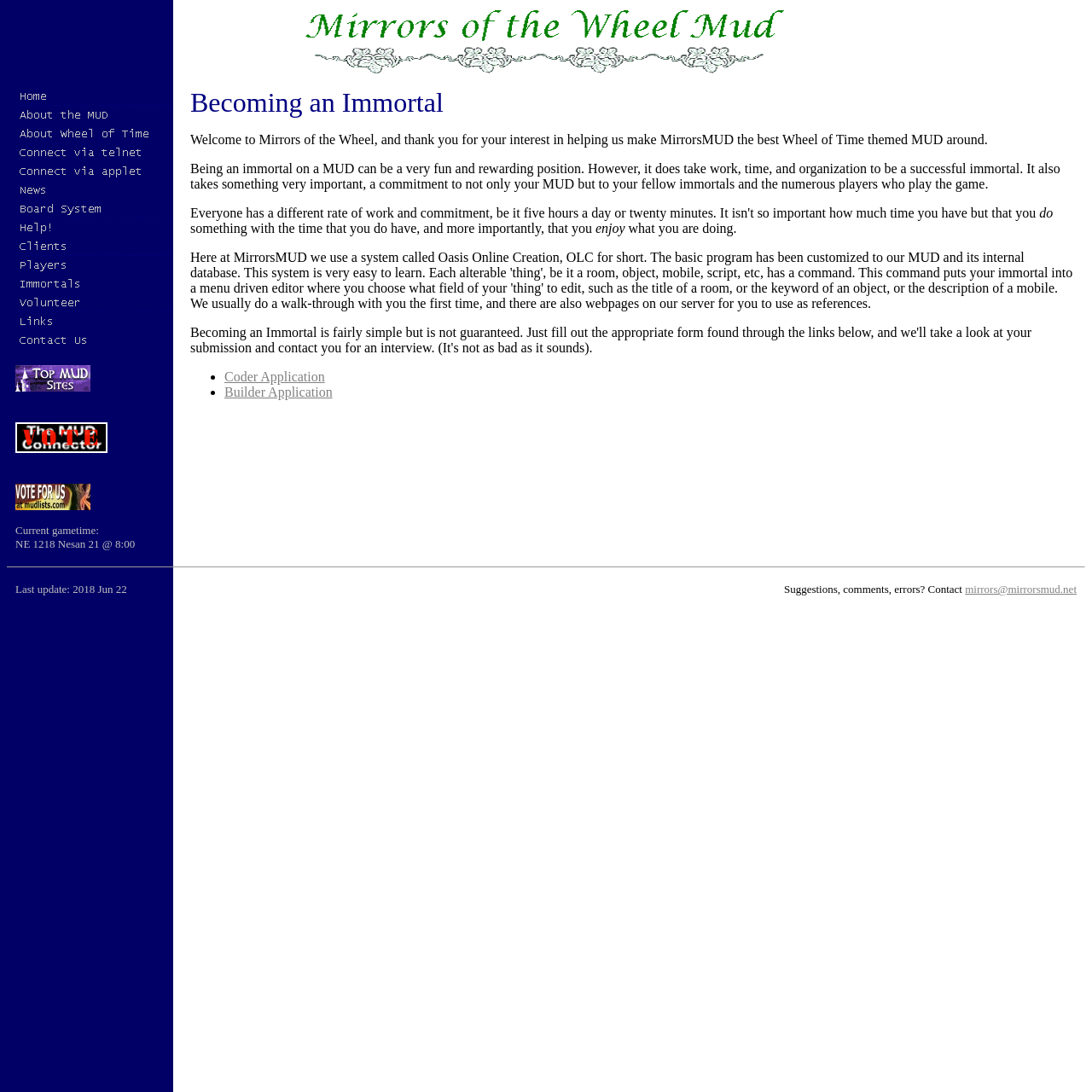Provide a single word or phrase answer to the question: 
How can one contact the MUD administrators?

mirrors@mirrorsmud.net